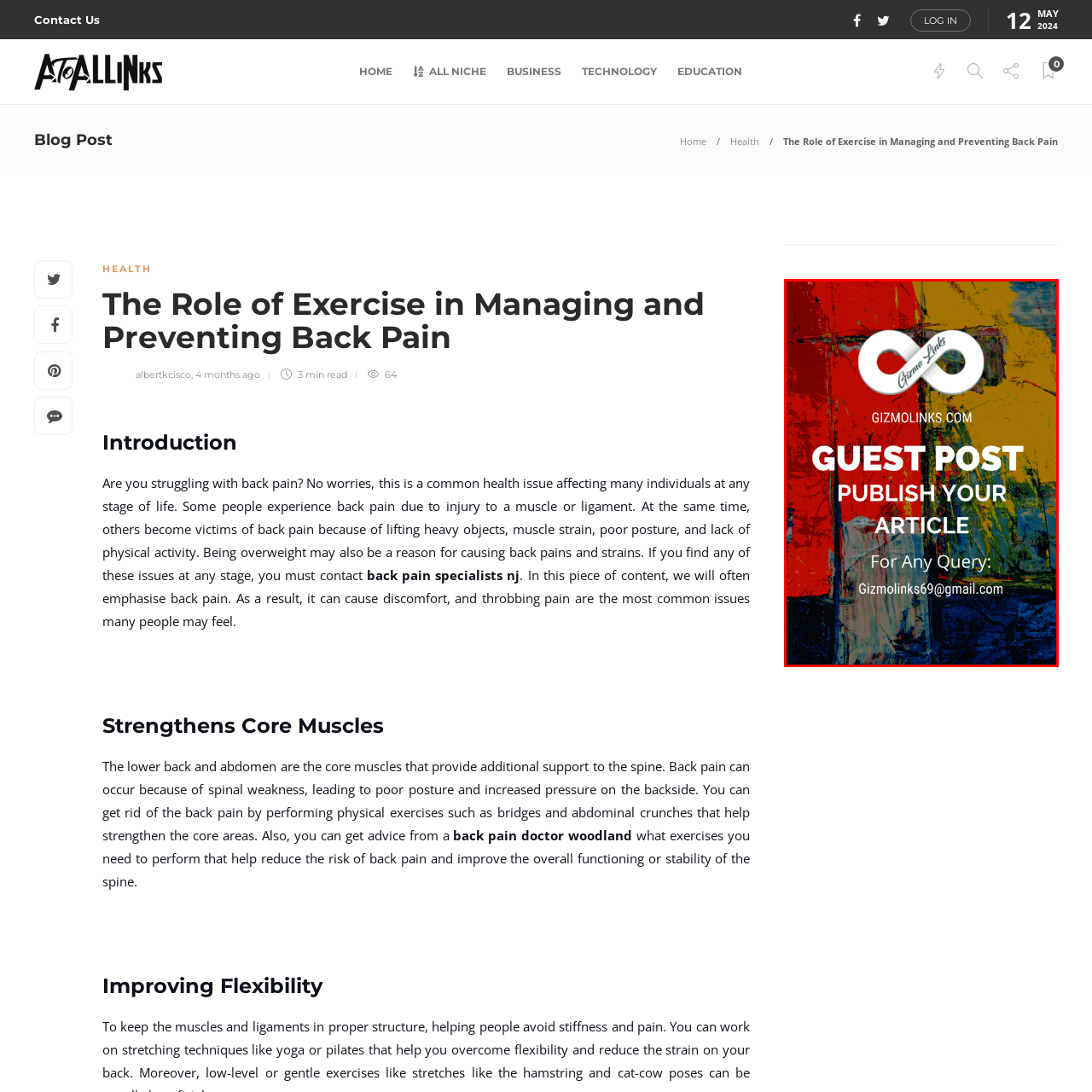What is the tone of the design?
Please focus on the image surrounded by the red bounding box and provide a one-word or phrase answer based on the image.

Creative and collaborative